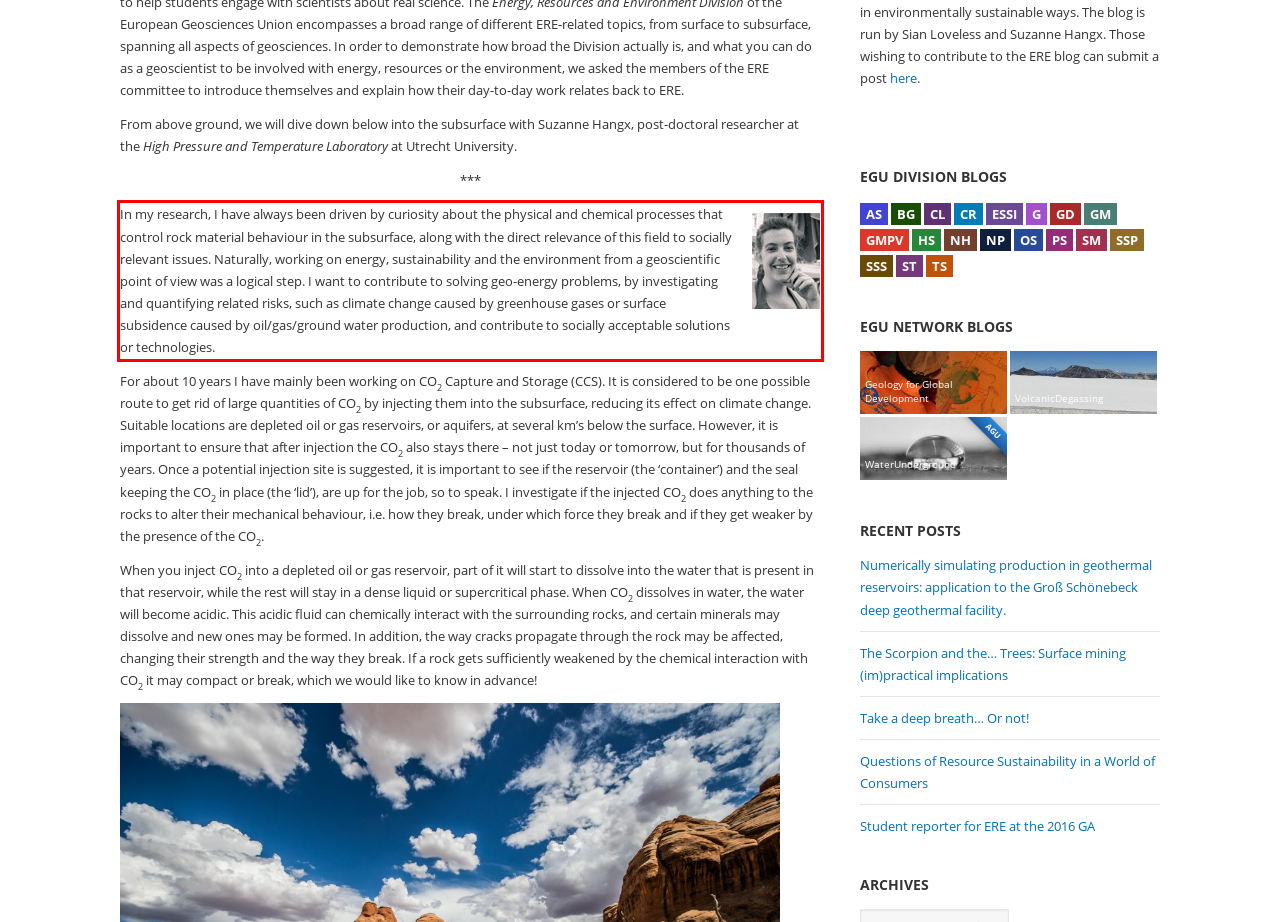In the screenshot of the webpage, find the red bounding box and perform OCR to obtain the text content restricted within this red bounding box.

In my research, I have always been driven by curiosity about the physical and chemical processes that control rock material behaviour in the subsurface, along with the direct relevance of this field to socially relevant issues. Naturally, working on energy, sustainability and the environment from a geoscientific point of view was a logical step. I want to contribute to solving geo-energy problems, by investigating and quantifying related risks, such as climate change caused by greenhouse gases or surface subsidence caused by oil/gas/ground water production, and contribute to socially acceptable solutions or technologies.